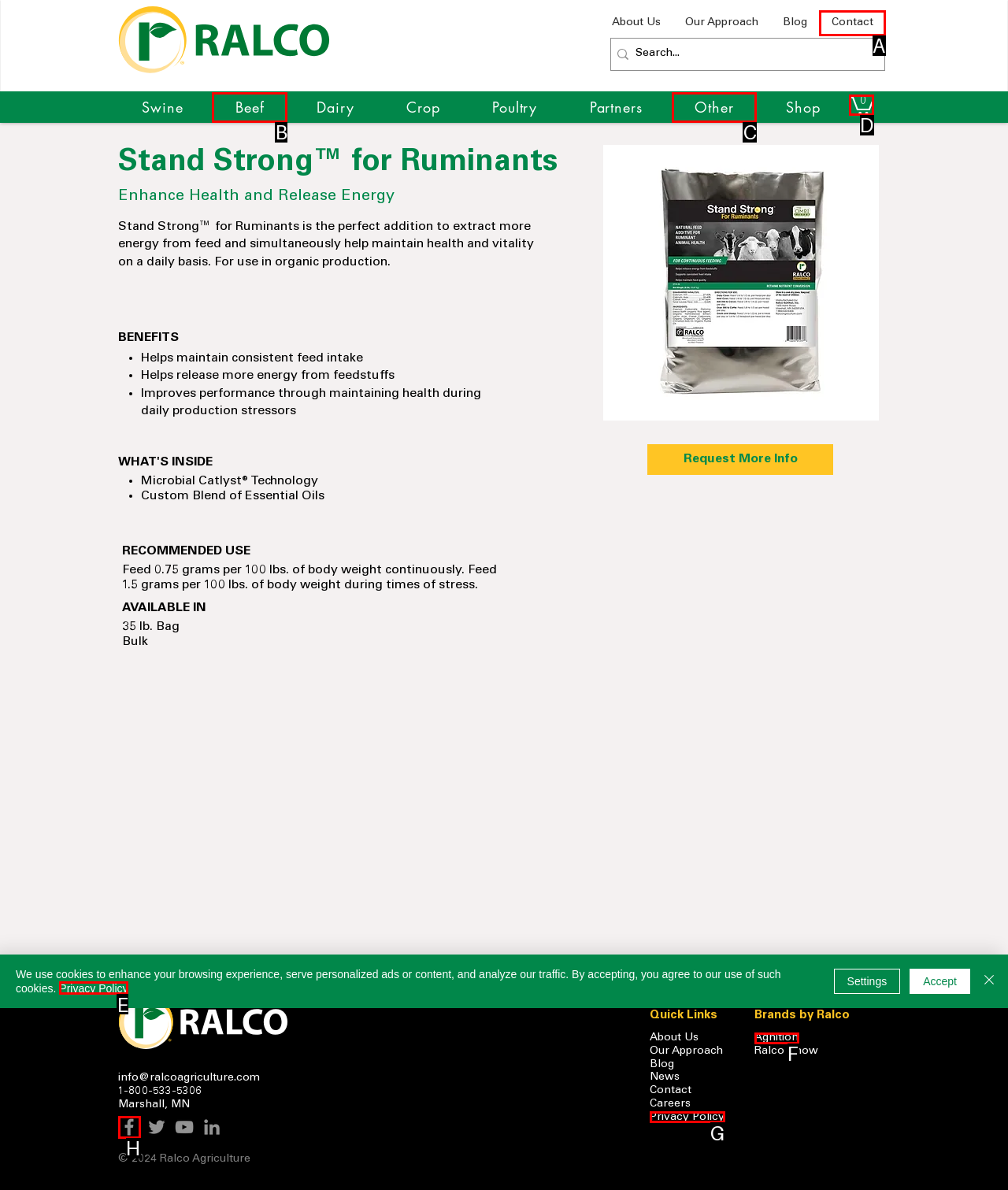Determine which HTML element best fits the description: Privacy Policy
Answer directly with the letter of the matching option from the available choices.

G